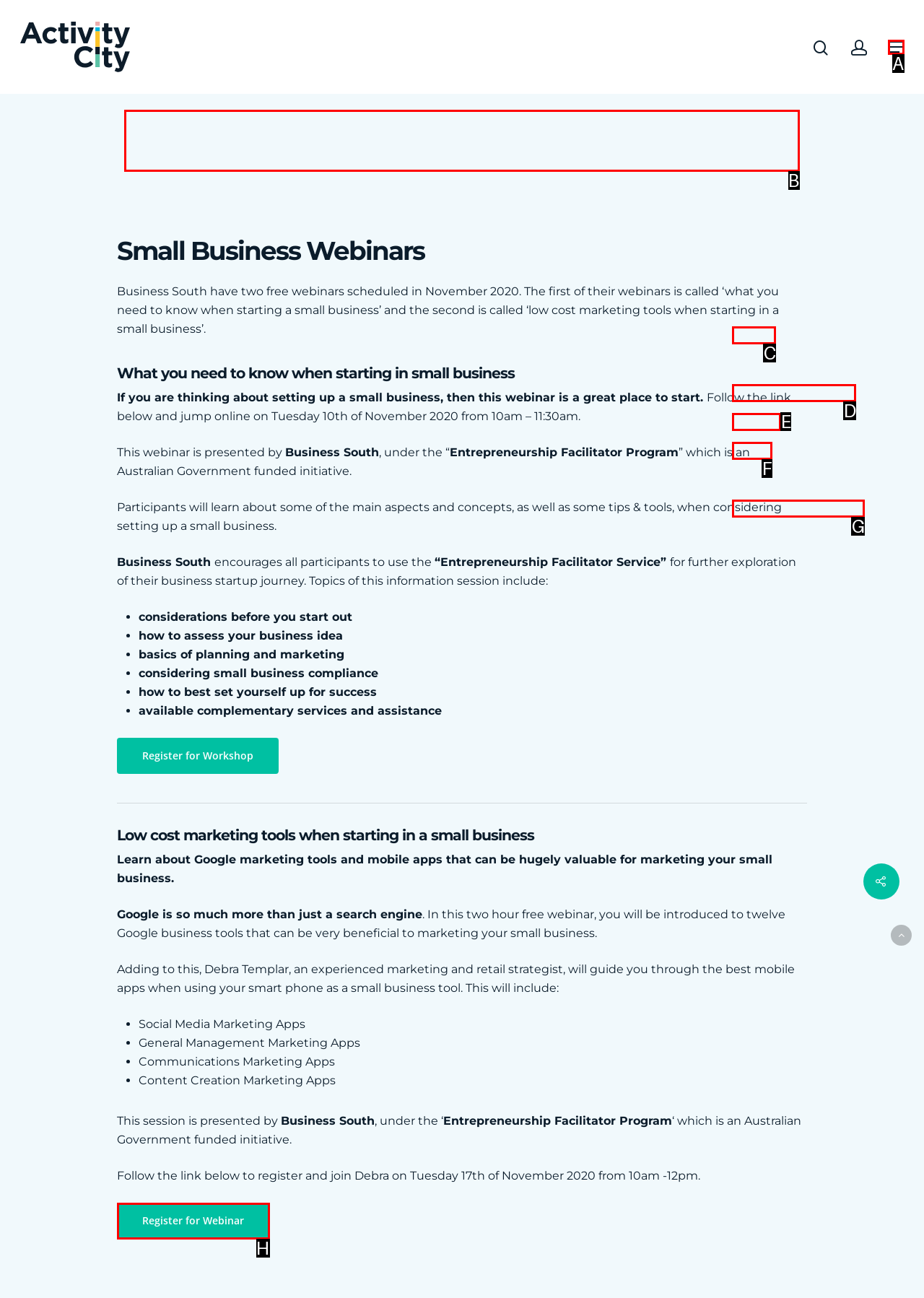From the given options, indicate the letter that corresponds to the action needed to complete this task: Search for something. Respond with only the letter.

B